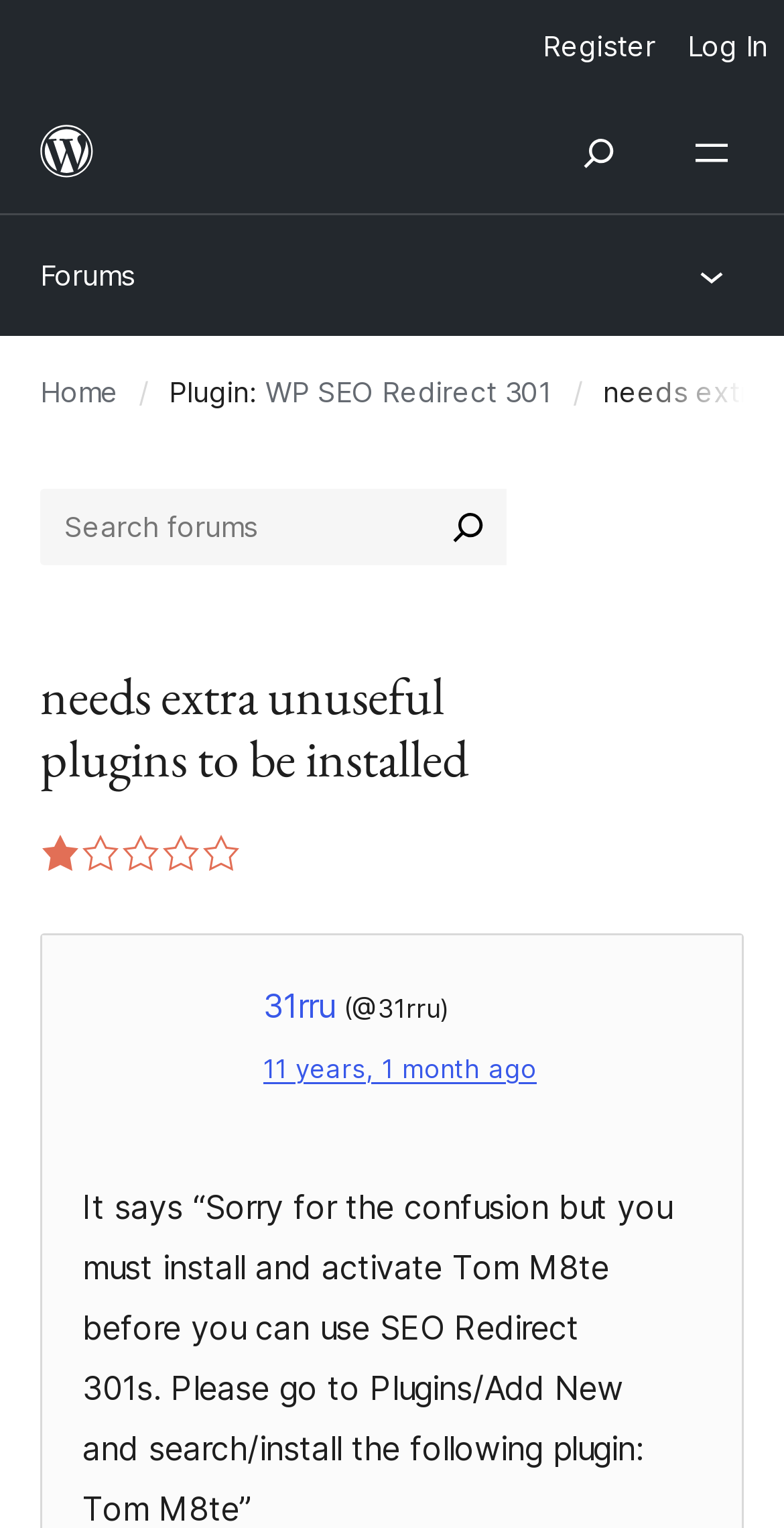From the webpage screenshot, predict the bounding box coordinates (top-left x, top-left y, bottom-right x, bottom-right y) for the UI element described here: Alumni

None